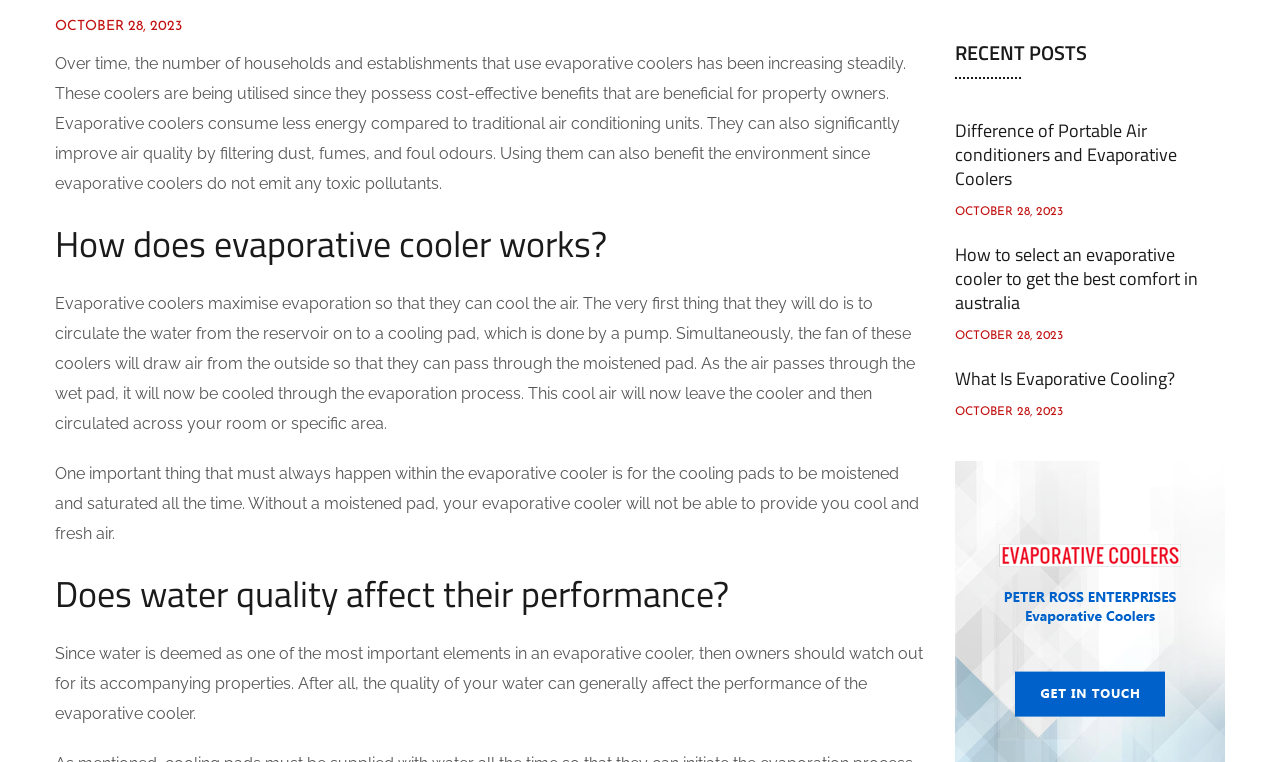Given the element description: "What Is Evaporative Cooling?", predict the bounding box coordinates of the UI element it refers to, using four float numbers between 0 and 1, i.e., [left, top, right, bottom].

[0.746, 0.479, 0.918, 0.514]